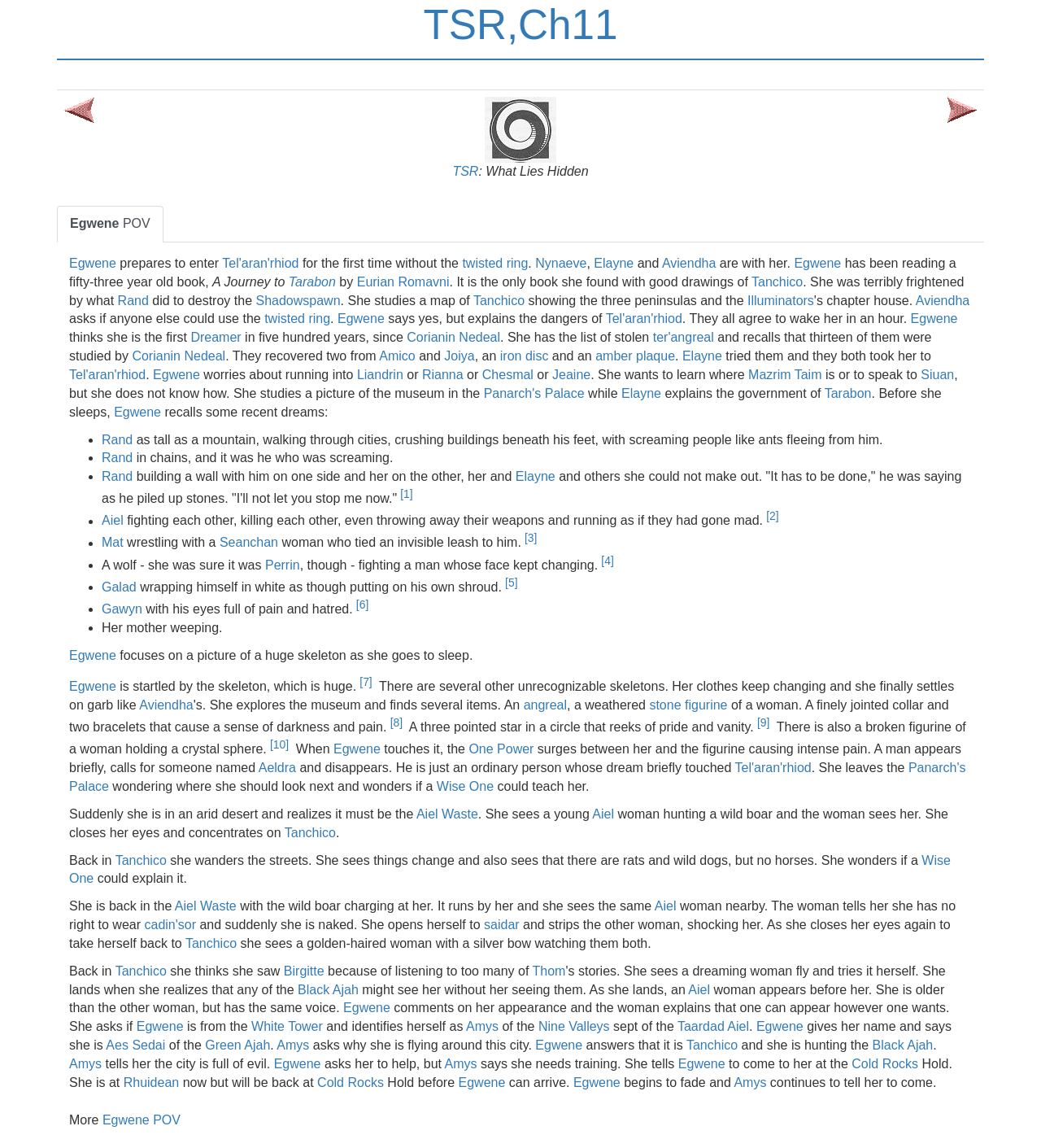What is Egwene reading?
Please use the image to provide a one-word or short phrase answer.

A Journey to Tarabon